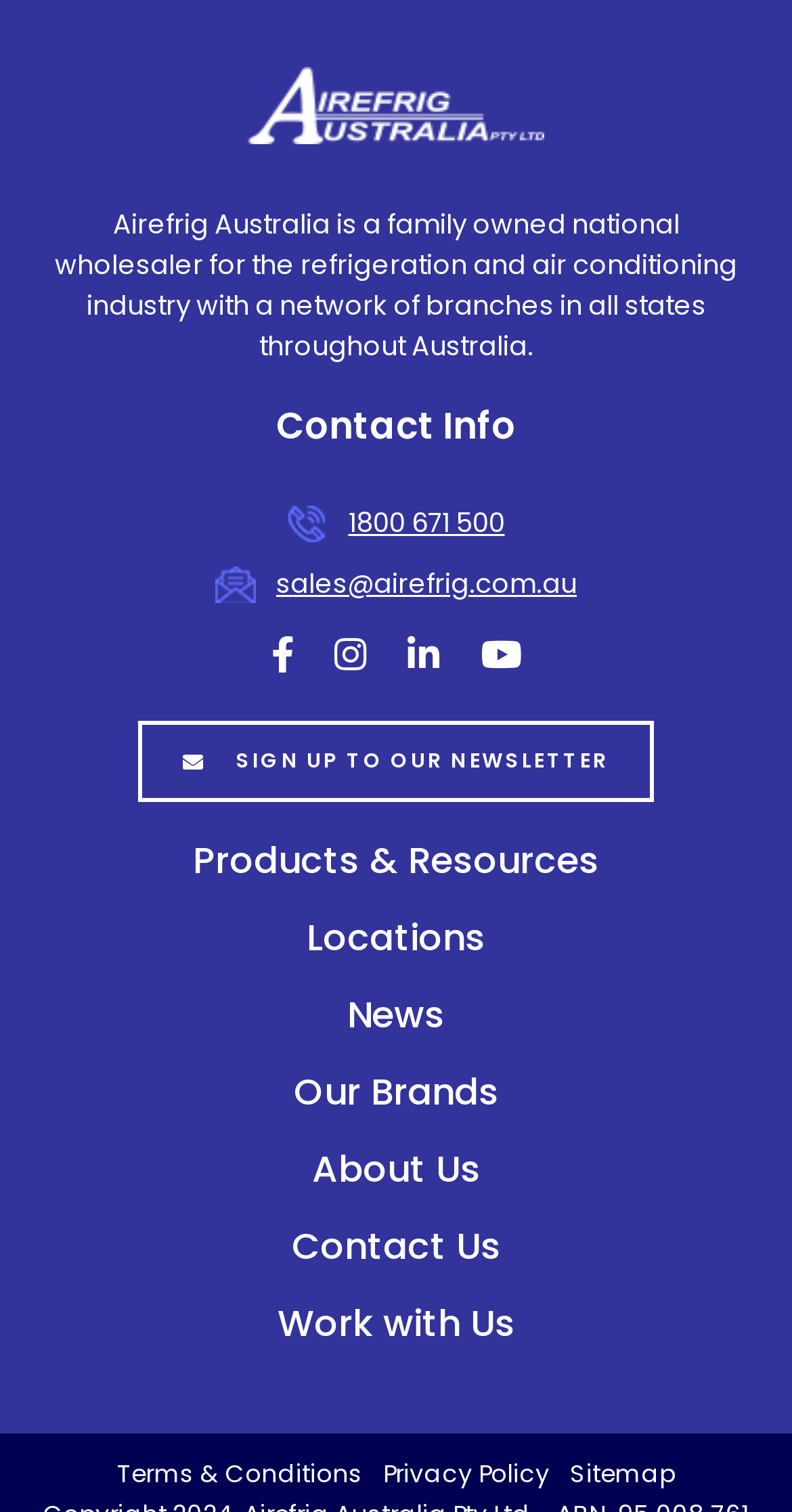For the element described, predict the bounding box coordinates as (top-left x, top-left y, bottom-right x, bottom-right y). All values should be between 0 and 1. Element description: Work with Us

[0.35, 0.857, 0.65, 0.894]